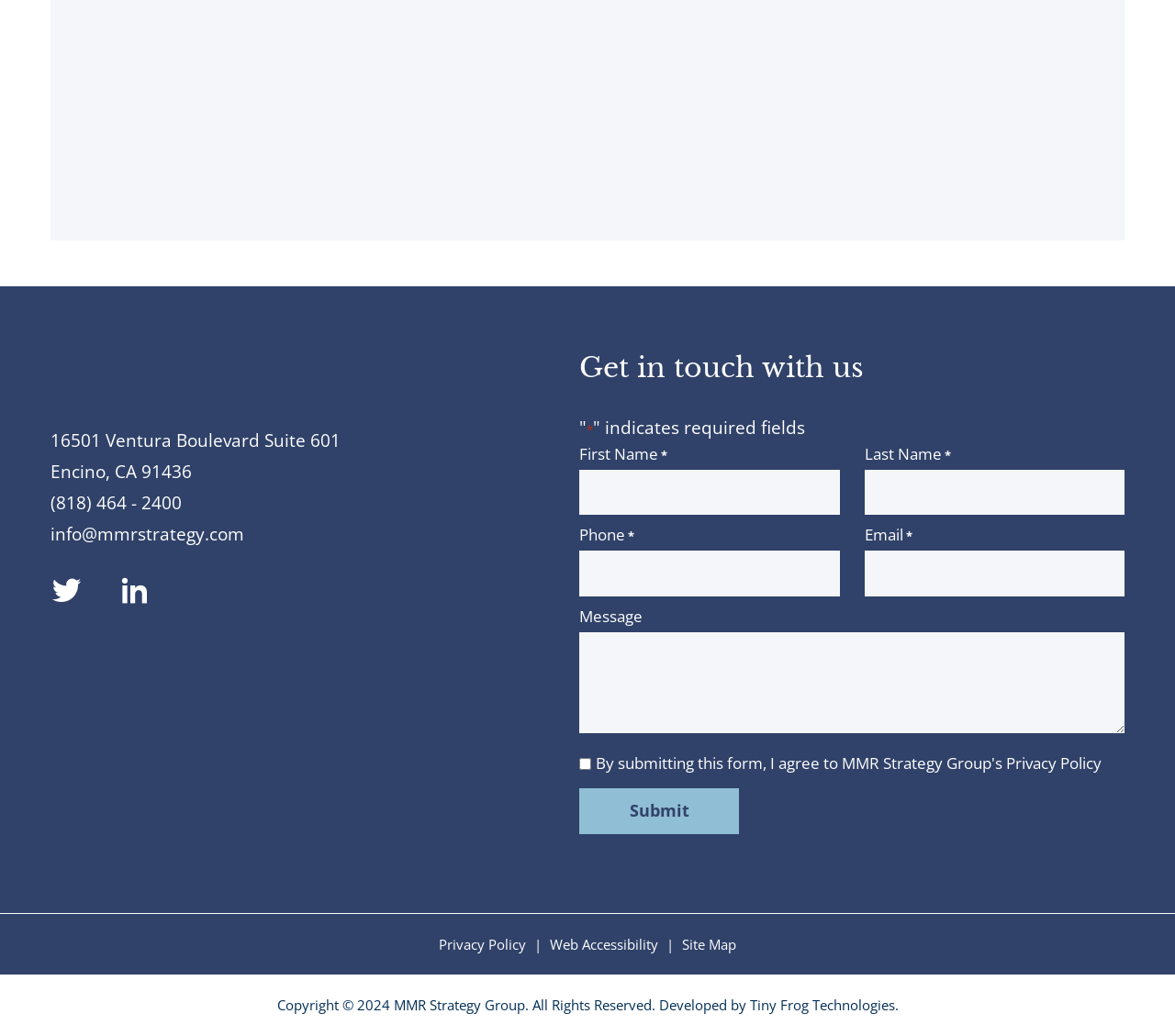Please determine the bounding box coordinates for the element with the description: "(818) 464 - 2400".

[0.043, 0.471, 0.155, 0.501]